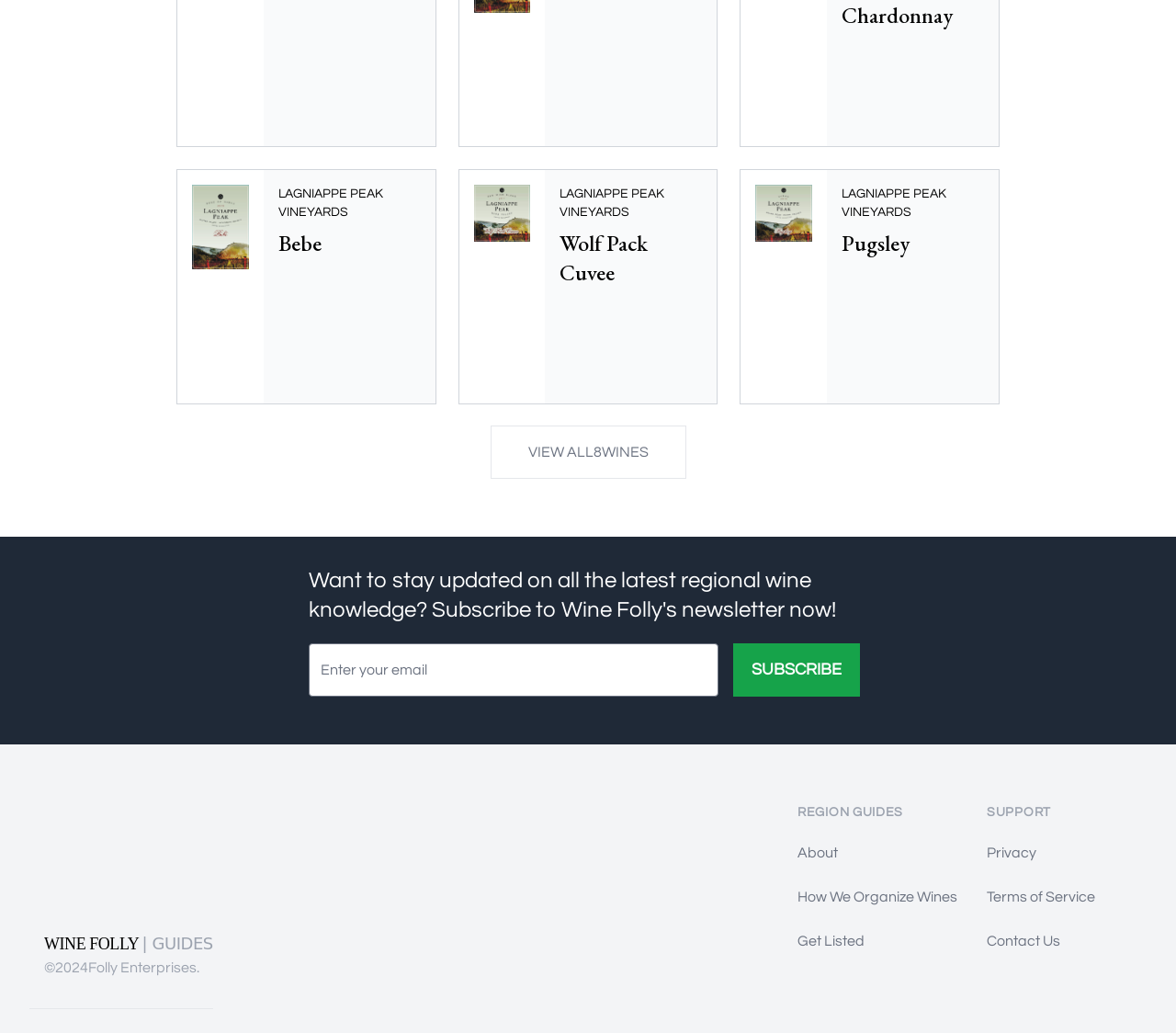Determine the bounding box coordinates of the element's region needed to click to follow the instruction: "View Lagniappe Peak Vineyards Bebe Bottle Preview". Provide these coordinates as four float numbers between 0 and 1, formatted as [left, top, right, bottom].

[0.15, 0.164, 0.371, 0.391]